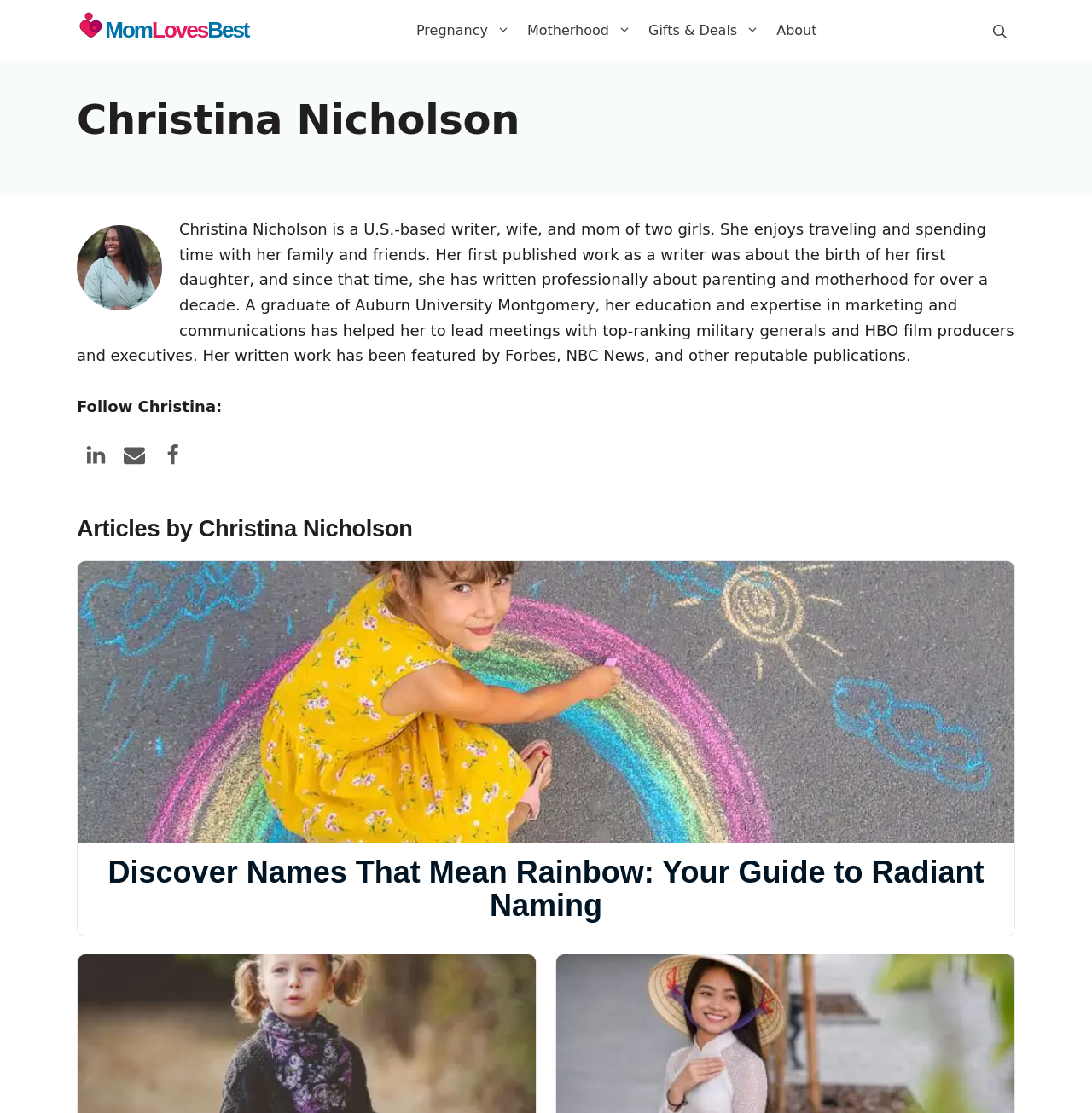Give the bounding box coordinates for the element described as: "title="Linkedin"".

[0.07, 0.398, 0.105, 0.429]